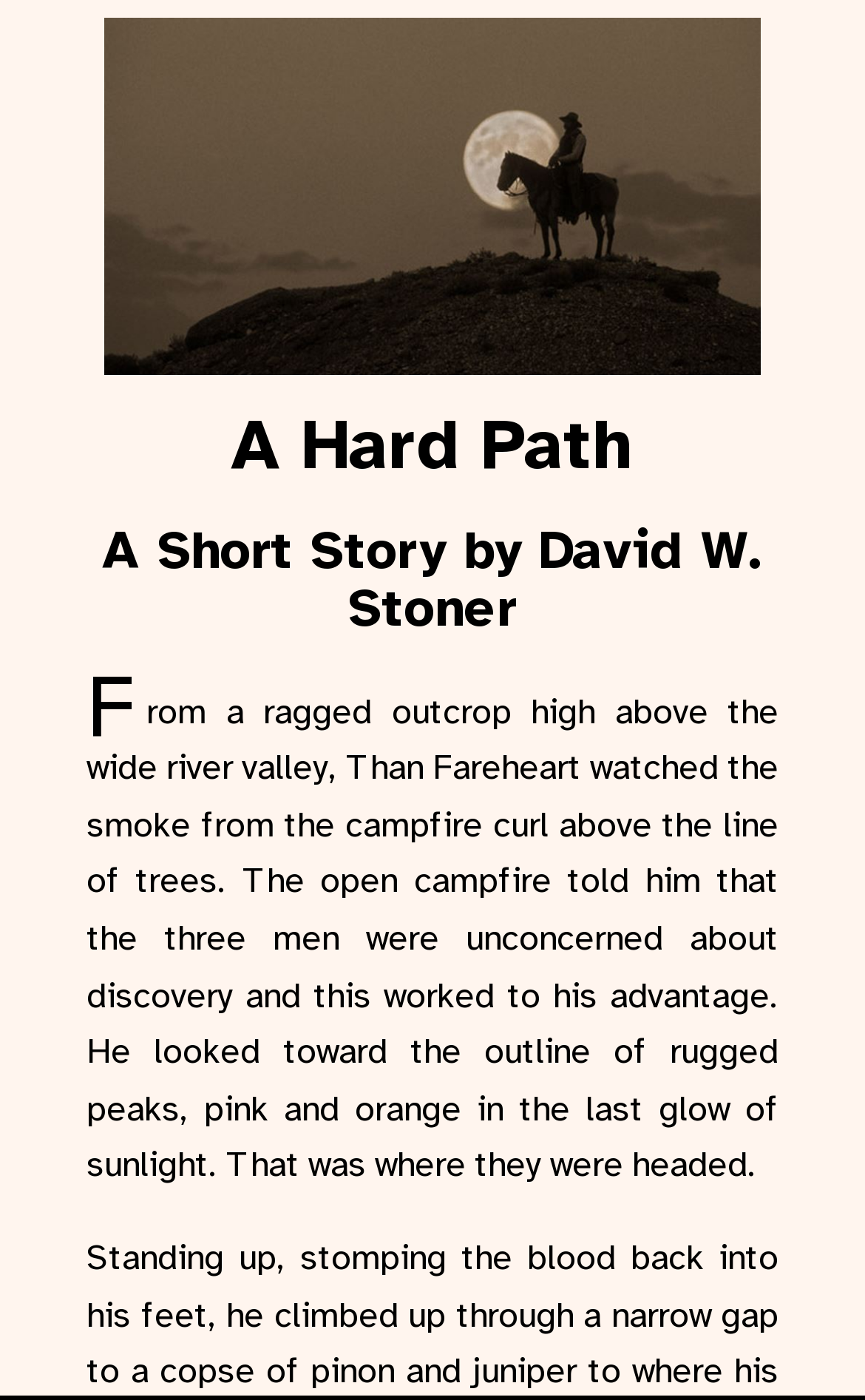Please determine the headline of the webpage and provide its content.

A Hard Path